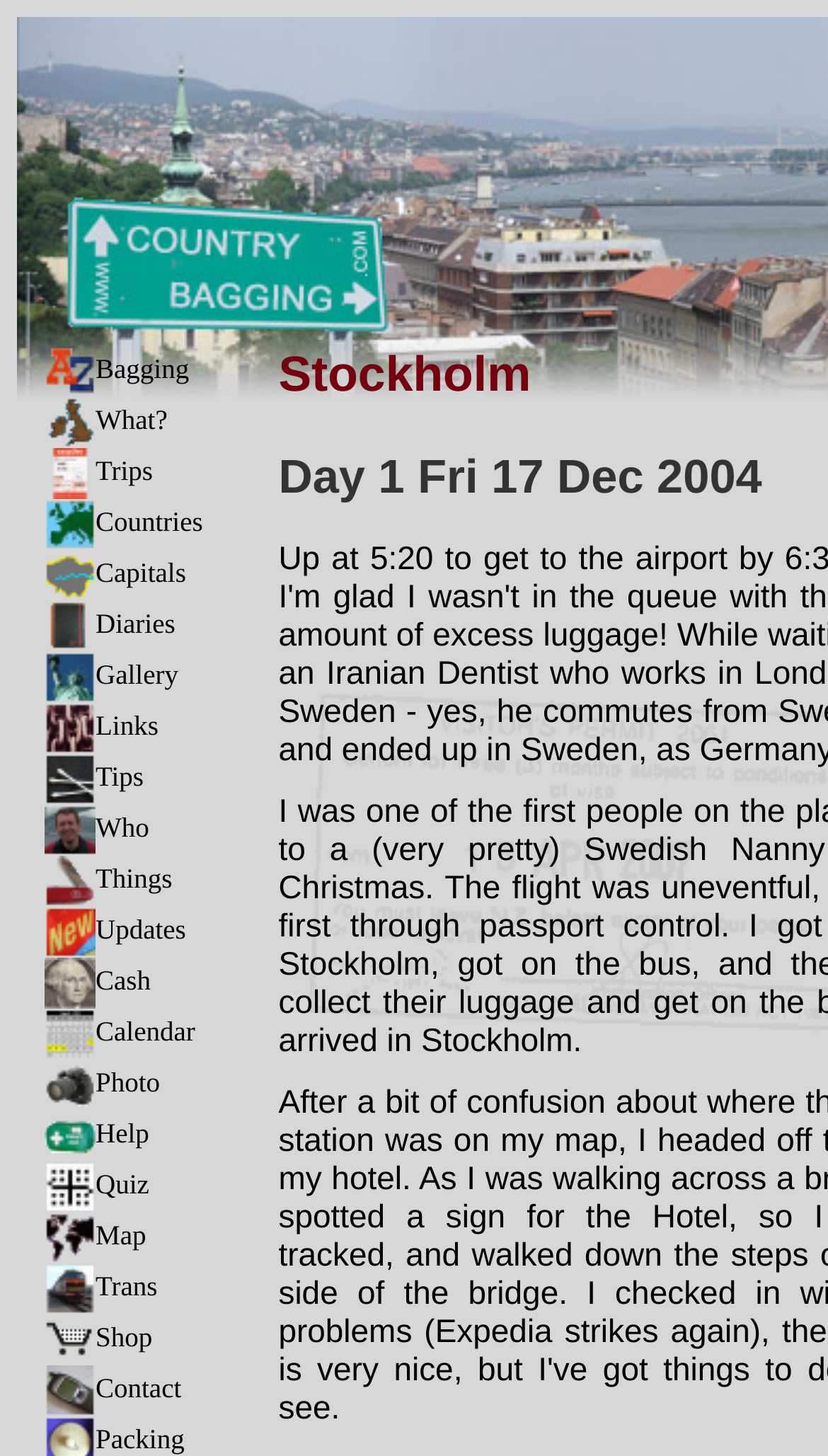Kindly determine the bounding box coordinates for the area that needs to be clicked to execute this instruction: "Explore Map".

[0.054, 0.837, 0.177, 0.859]